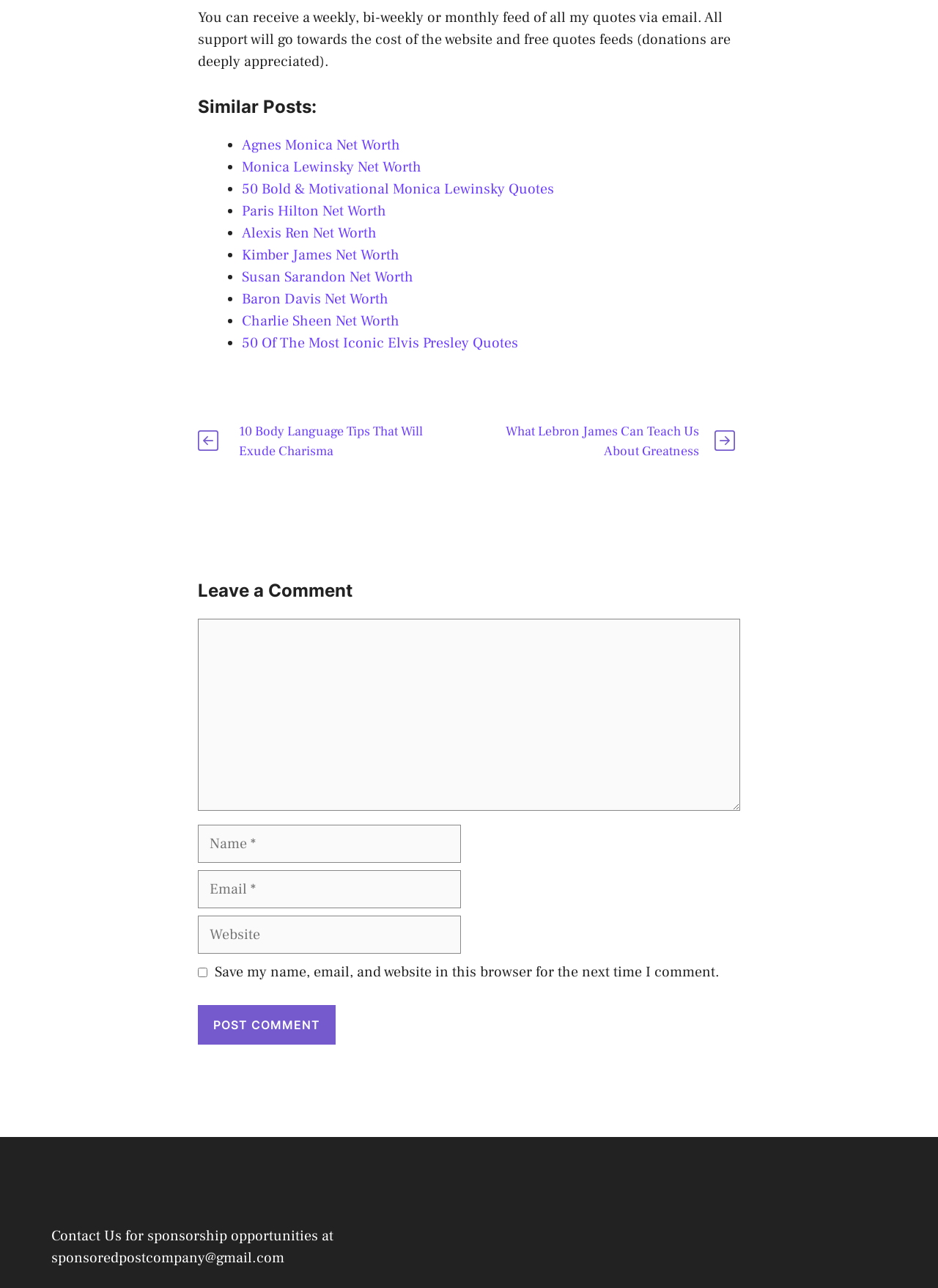Please locate the bounding box coordinates of the element that needs to be clicked to achieve the following instruction: "Subscribe to the weekly, bi-weekly or monthly feed of quotes via email". The coordinates should be four float numbers between 0 and 1, i.e., [left, top, right, bottom].

[0.211, 0.006, 0.779, 0.055]